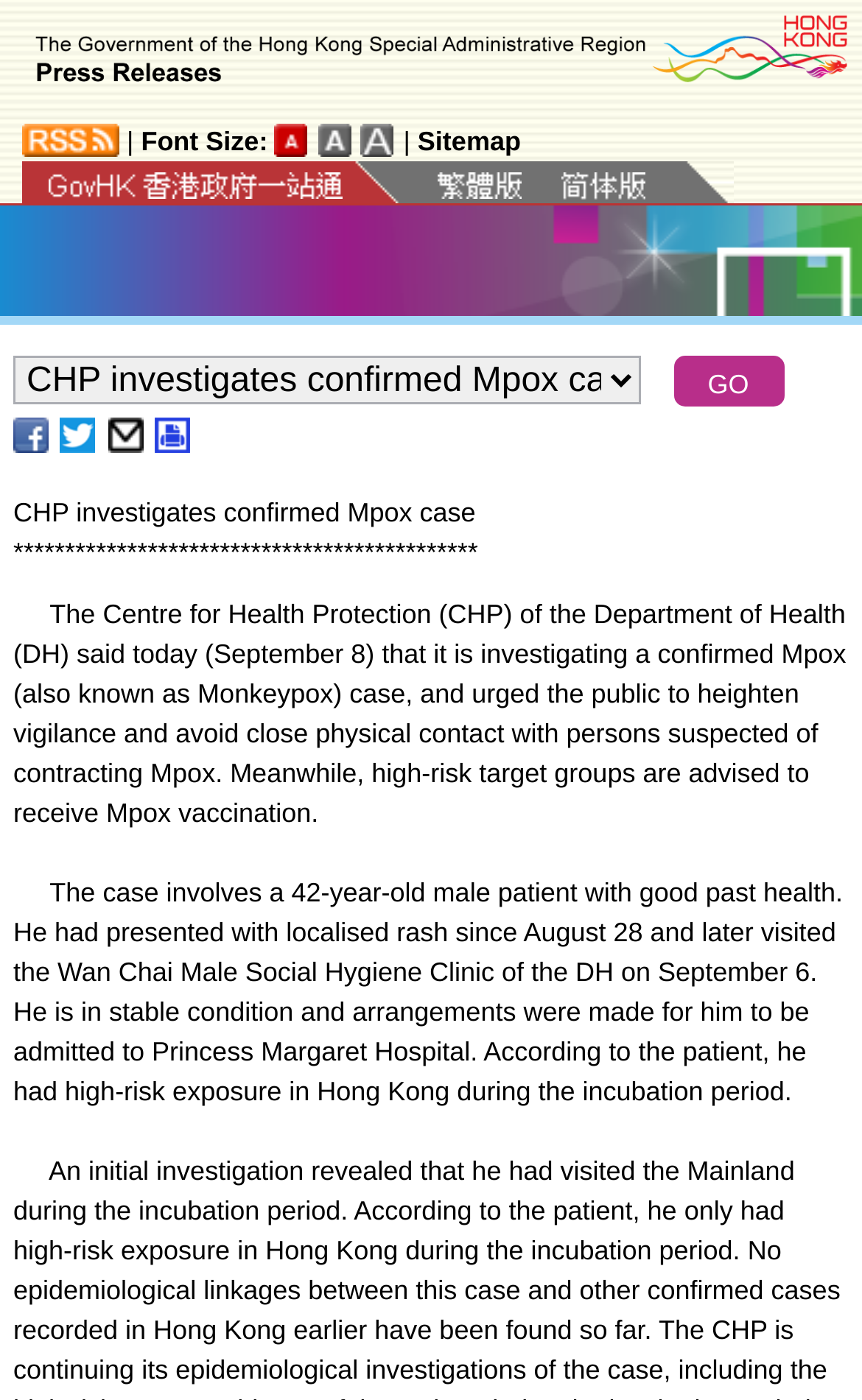What is the current condition of the patient?
Please provide a comprehensive answer based on the contents of the image.

The question is asking about the current health status of the patient. By reading the static text elements, we can see that the patient is in stable condition.